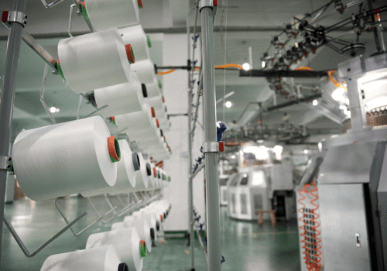What type of yarn is represented in the image?
Based on the screenshot, provide your answer in one word or phrase.

Polyester yarn